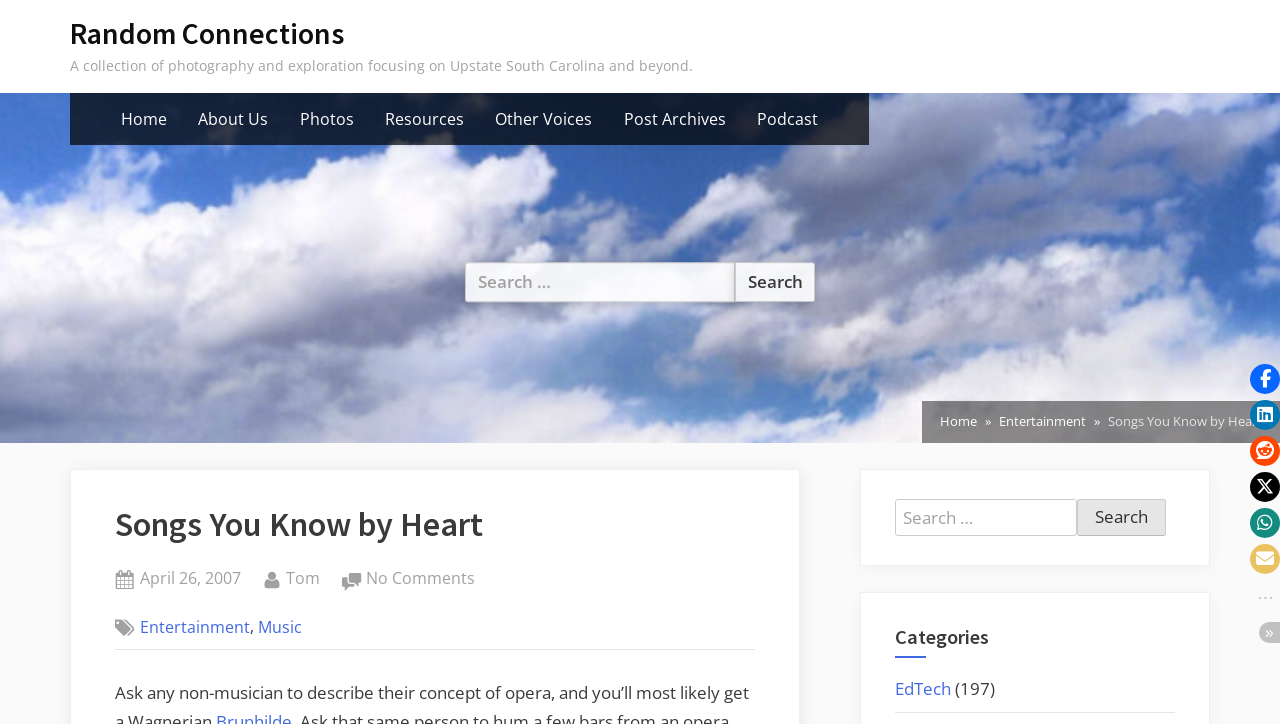Can you extract the primary headline text from the webpage?

Songs You Know by Heart